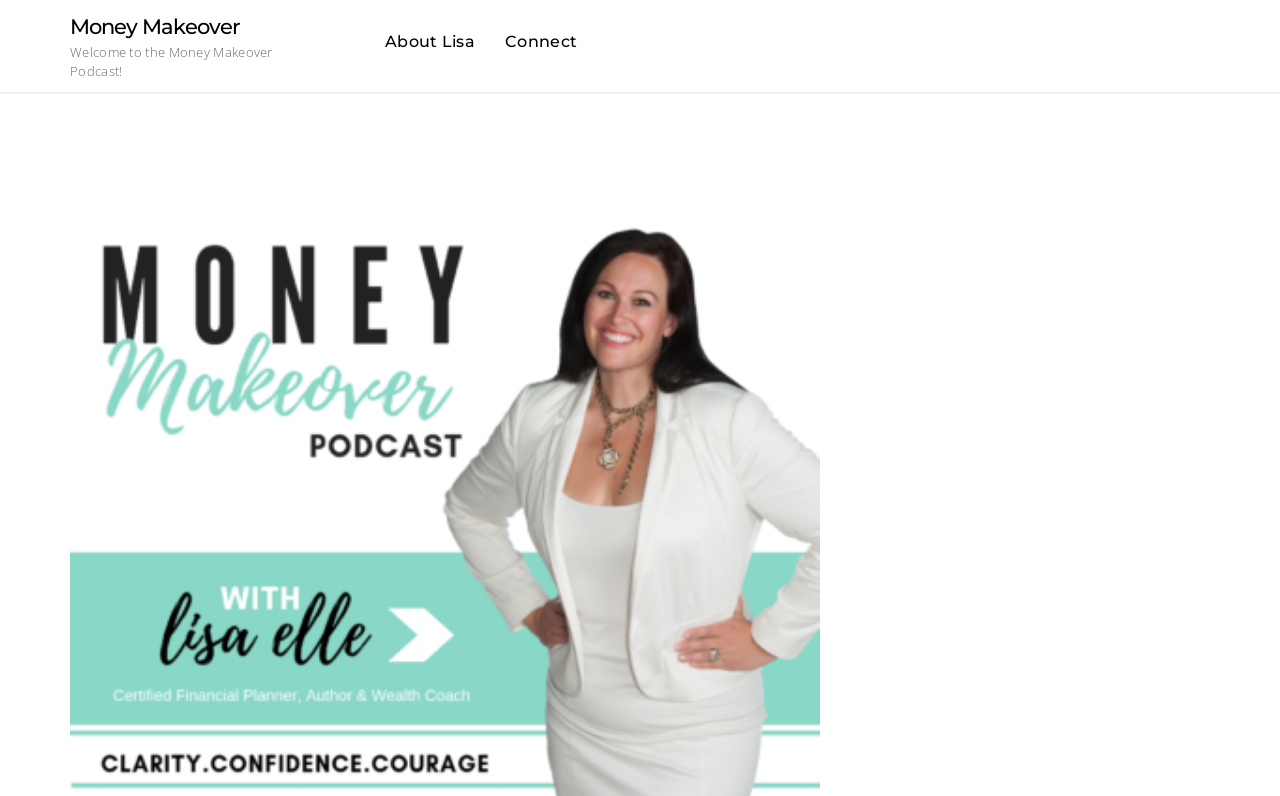For the element described, predict the bounding box coordinates as (top-left x, top-left y, bottom-right x, bottom-right y). All values should be between 0 and 1. Element description: Connect

[0.383, 0.015, 0.463, 0.084]